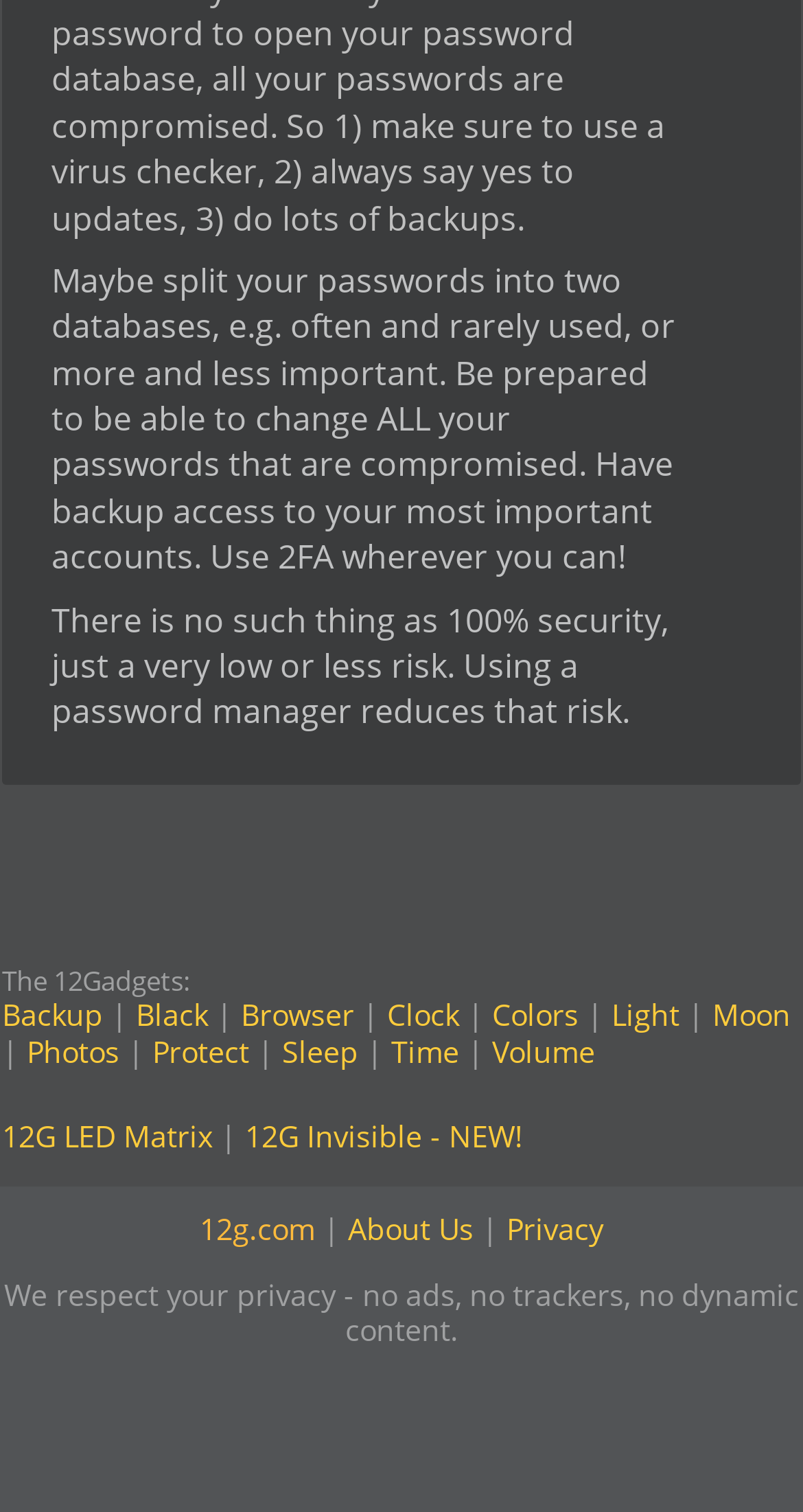Show the bounding box coordinates of the region that should be clicked to follow the instruction: "Check out Photos."

[0.033, 0.682, 0.149, 0.708]